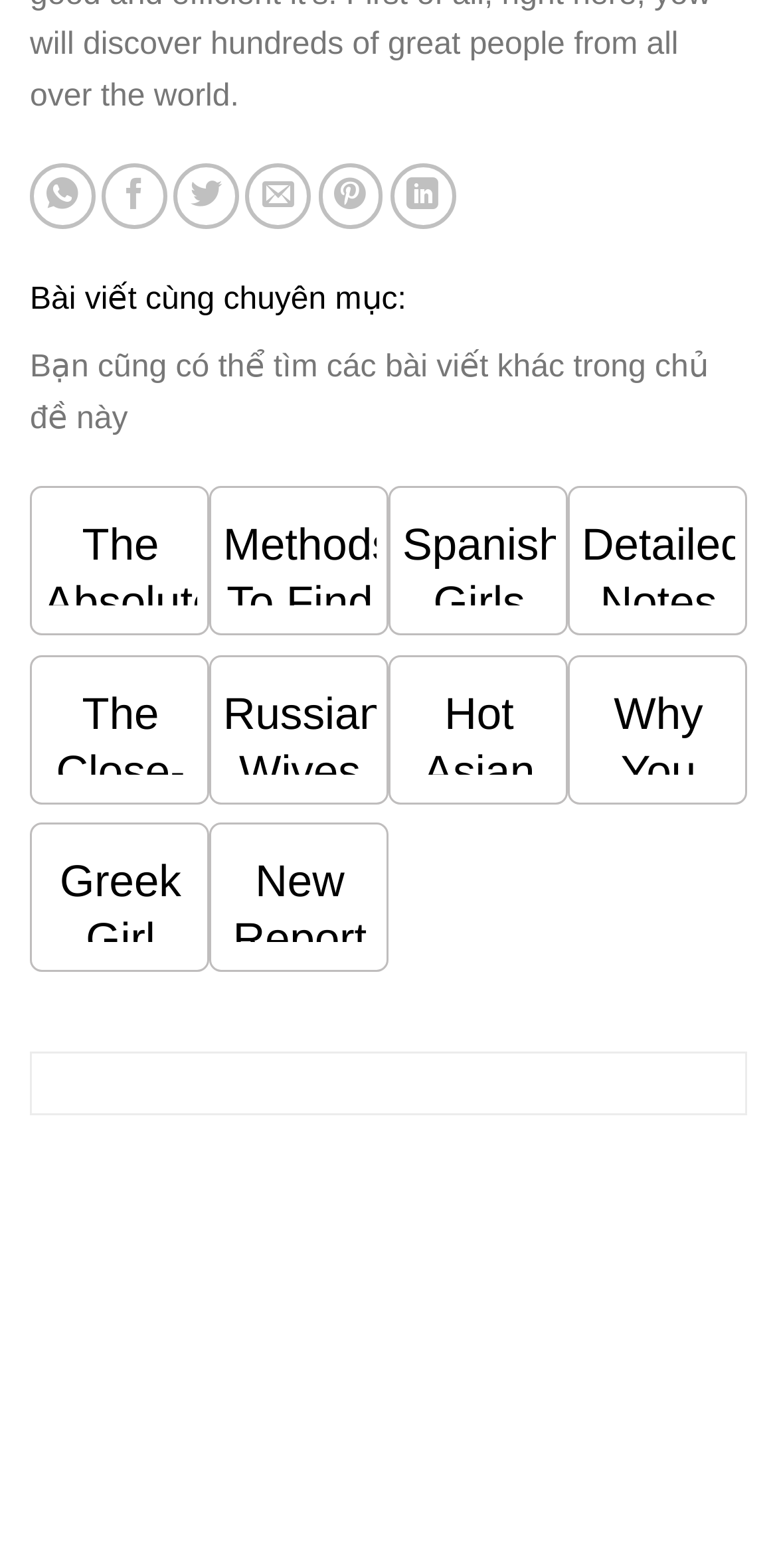Please identify the bounding box coordinates of the element's region that I should click in order to complete the following instruction: "Share on WhatsApp". The bounding box coordinates consist of four float numbers between 0 and 1, i.e., [left, top, right, bottom].

[0.038, 0.104, 0.123, 0.146]